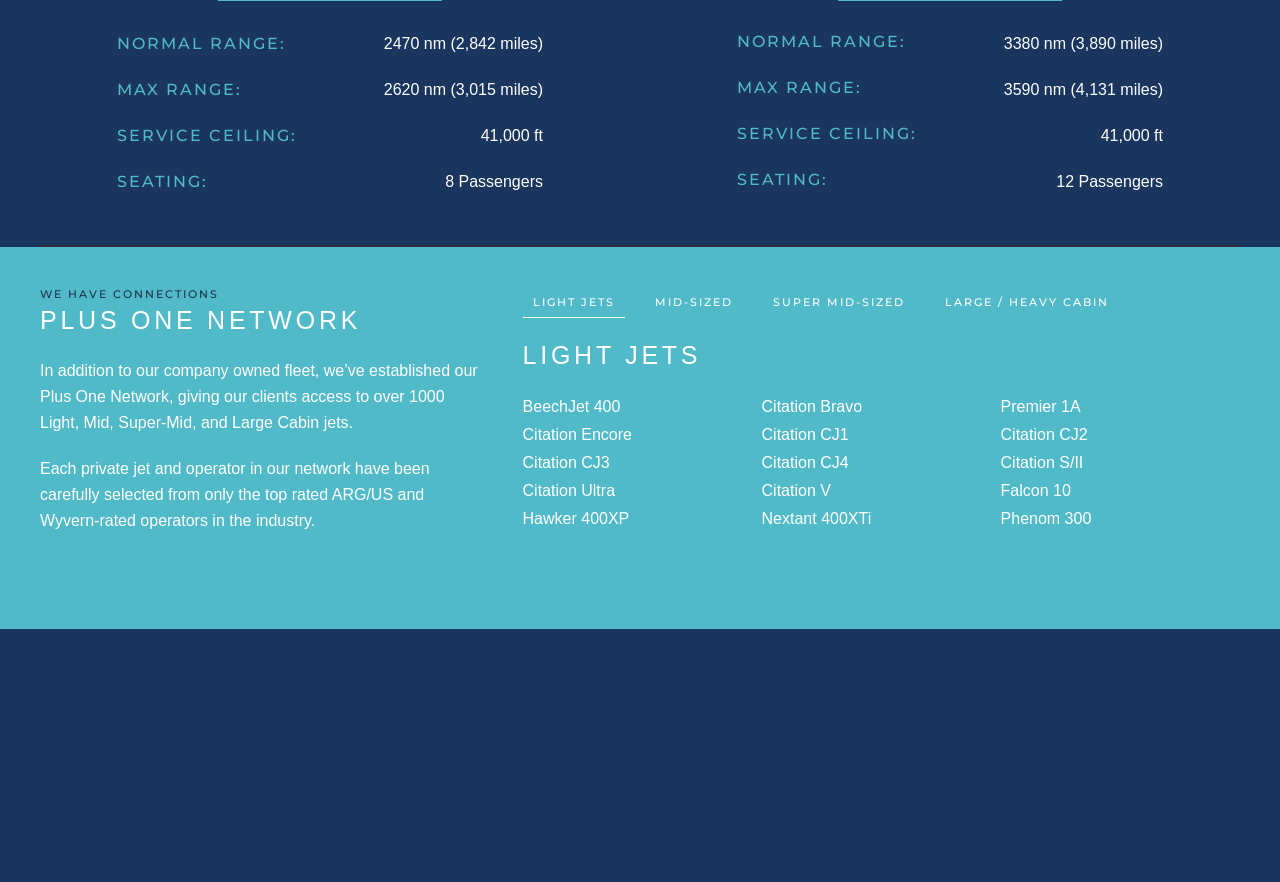Please find the bounding box coordinates in the format (top-left x, top-left y, bottom-right x, bottom-right y) for the given element description. Ensure the coordinates are floating point numbers between 0 and 1. Description: SUPER MID-SIZED

[0.596, 0.326, 0.715, 0.361]